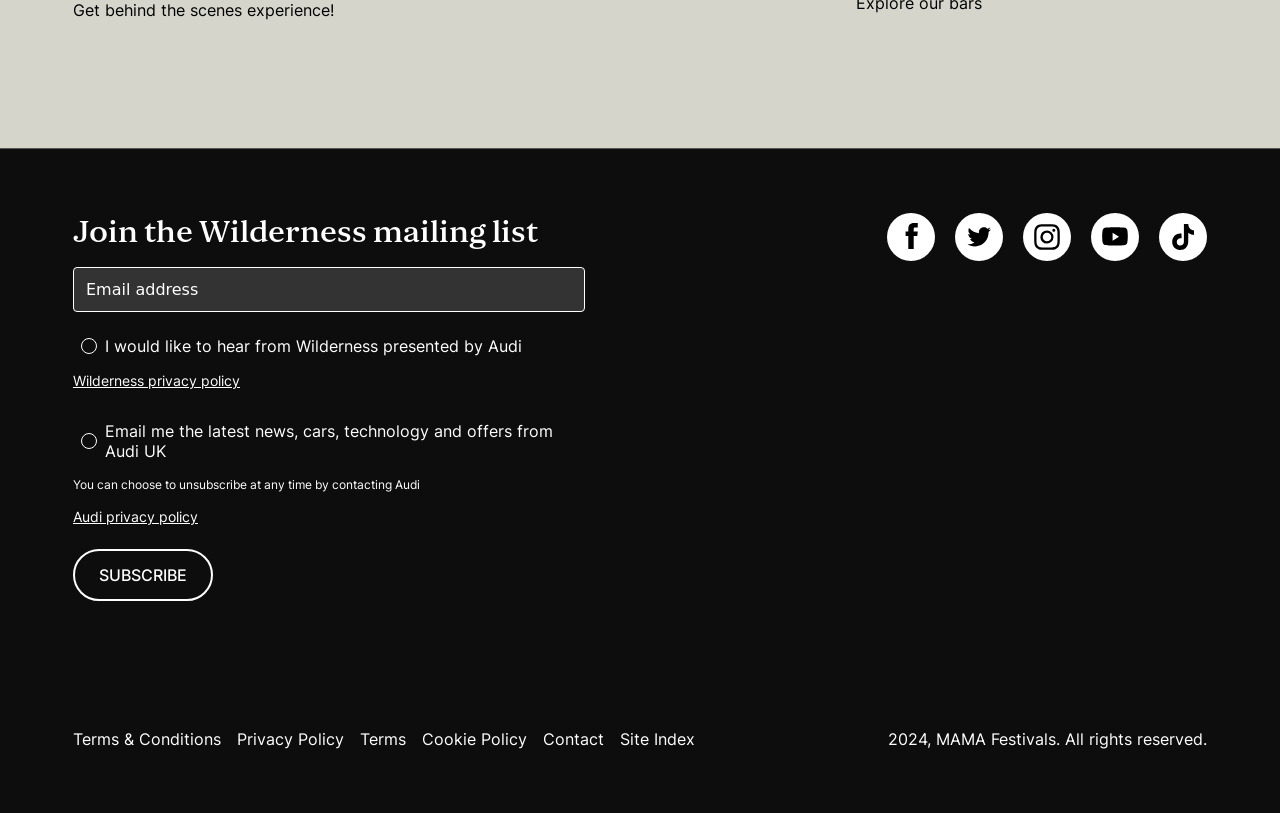Predict the bounding box of the UI element based on this description: "aria-label="Go to Wilderness Facebook page"".

[0.693, 0.262, 0.731, 0.321]